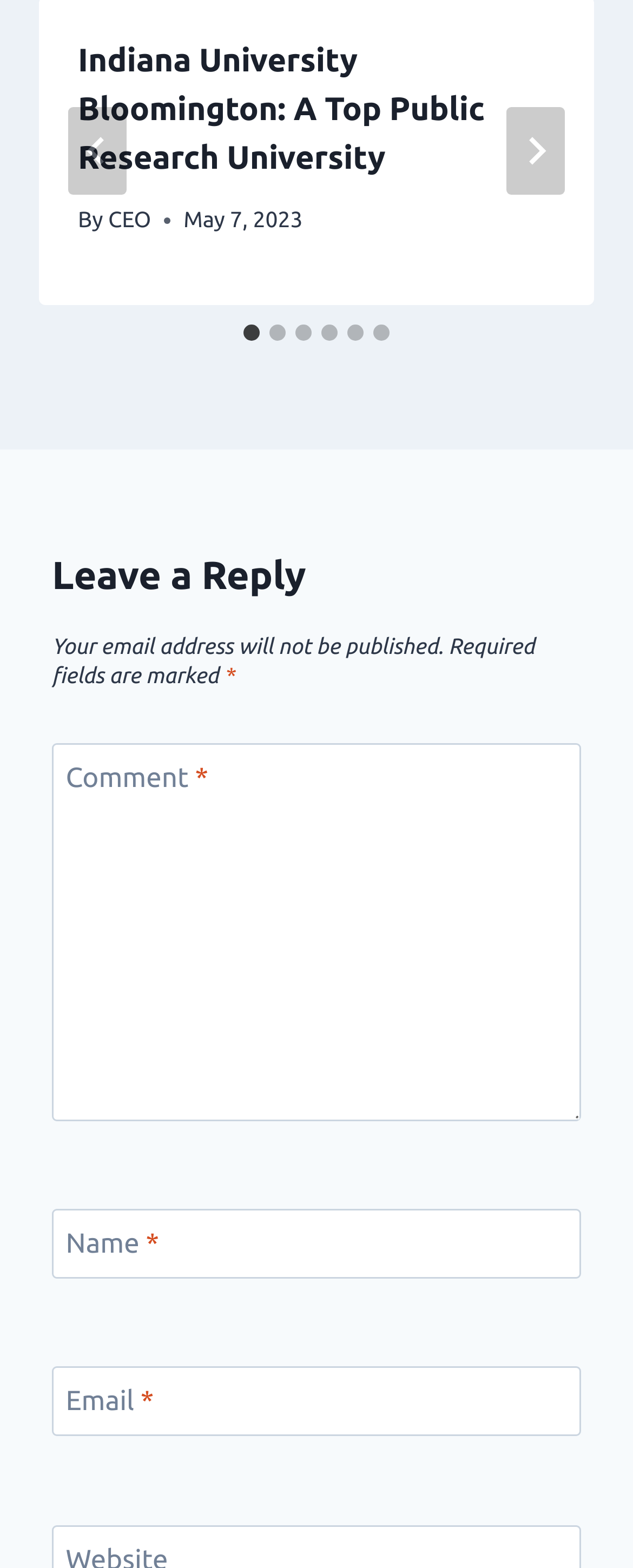How many slides are available?
Based on the image, answer the question with as much detail as possible.

The question can be answered by looking at the tablist section of the webpage, where there are 6 tabs labeled 'Go to slide 1', 'Go to slide 2', ..., 'Go to slide 6'.